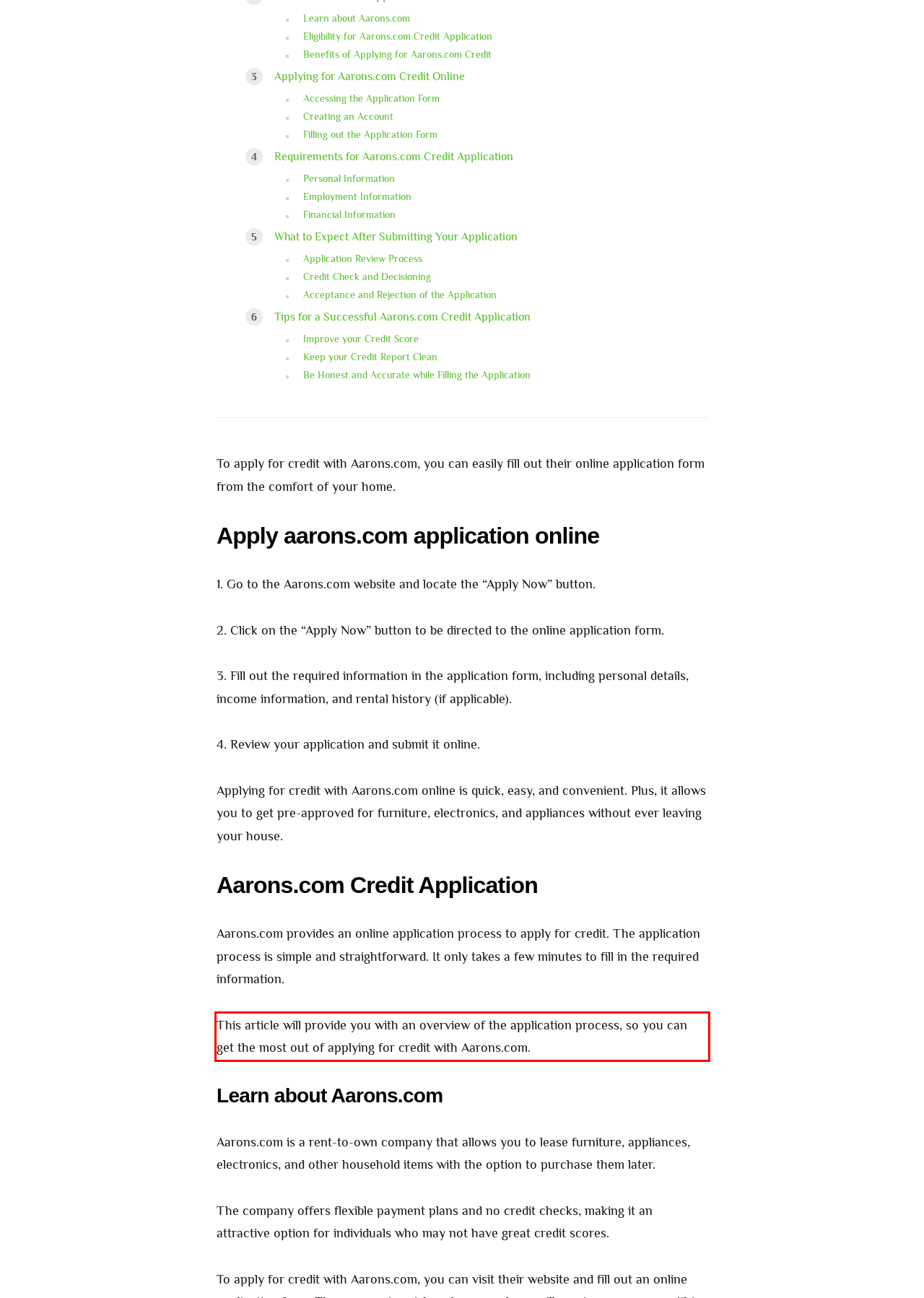You have a screenshot of a webpage, and there is a red bounding box around a UI element. Utilize OCR to extract the text within this red bounding box.

This article will provide you with an overview of the application process, so you can get the most out of applying for credit with Aarons.com.